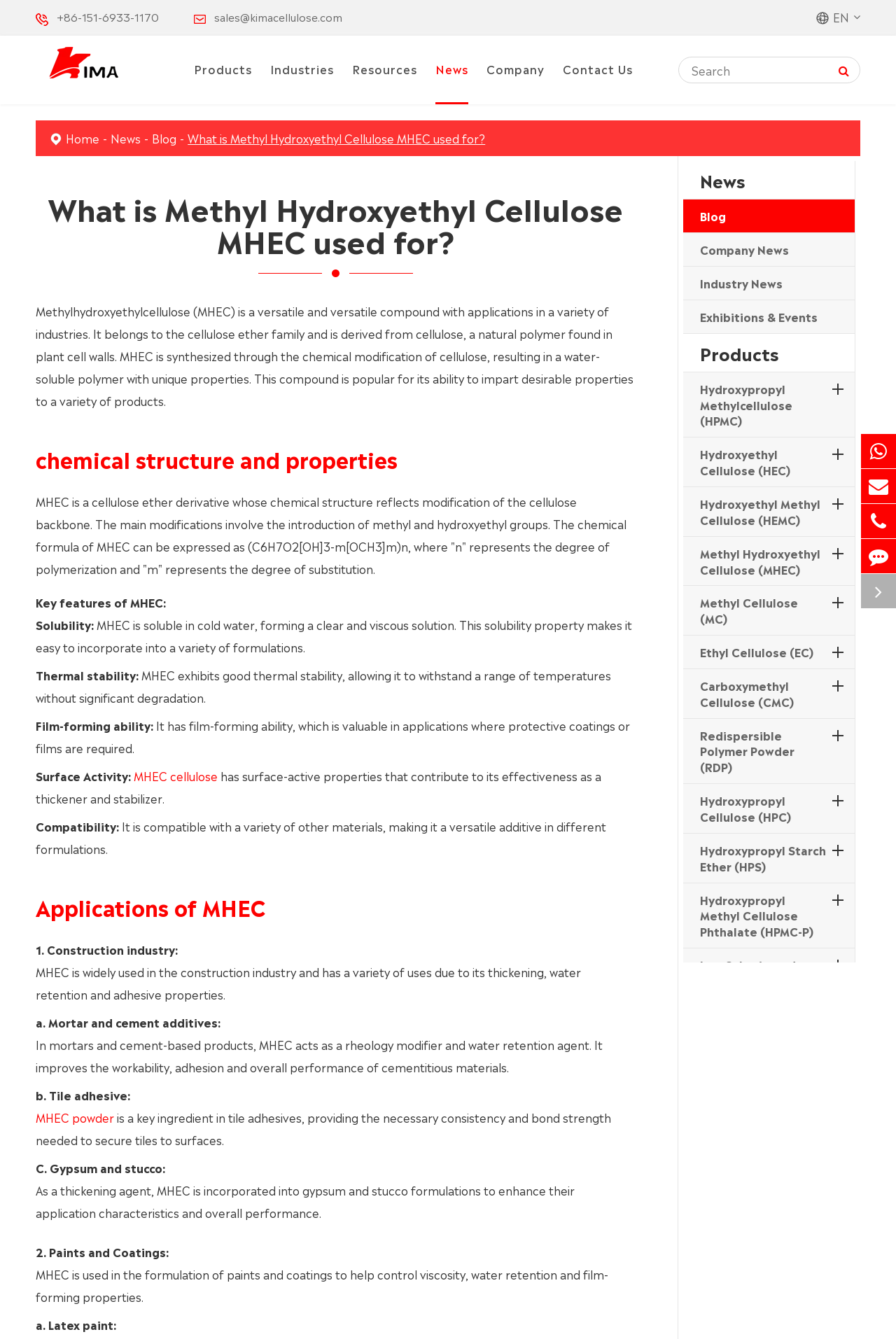Analyze the image and answer the question with as much detail as possible: 
What is the position of the search box?

I found this information by looking at the layout of the webpage and identifying the search box, which is located in the top-right corner of the page.